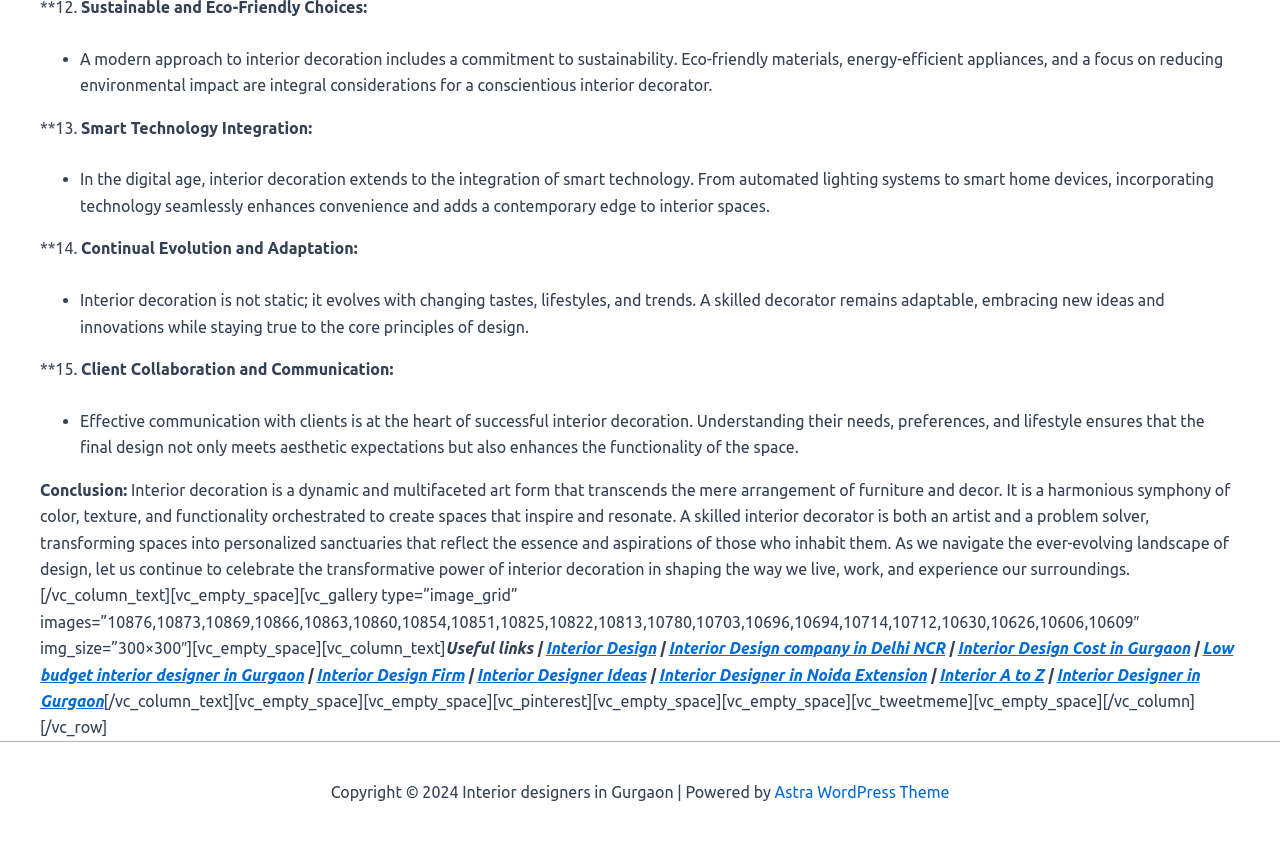What is the name of the WordPress theme powering this website? Refer to the image and provide a one-word or short phrase answer.

Astra